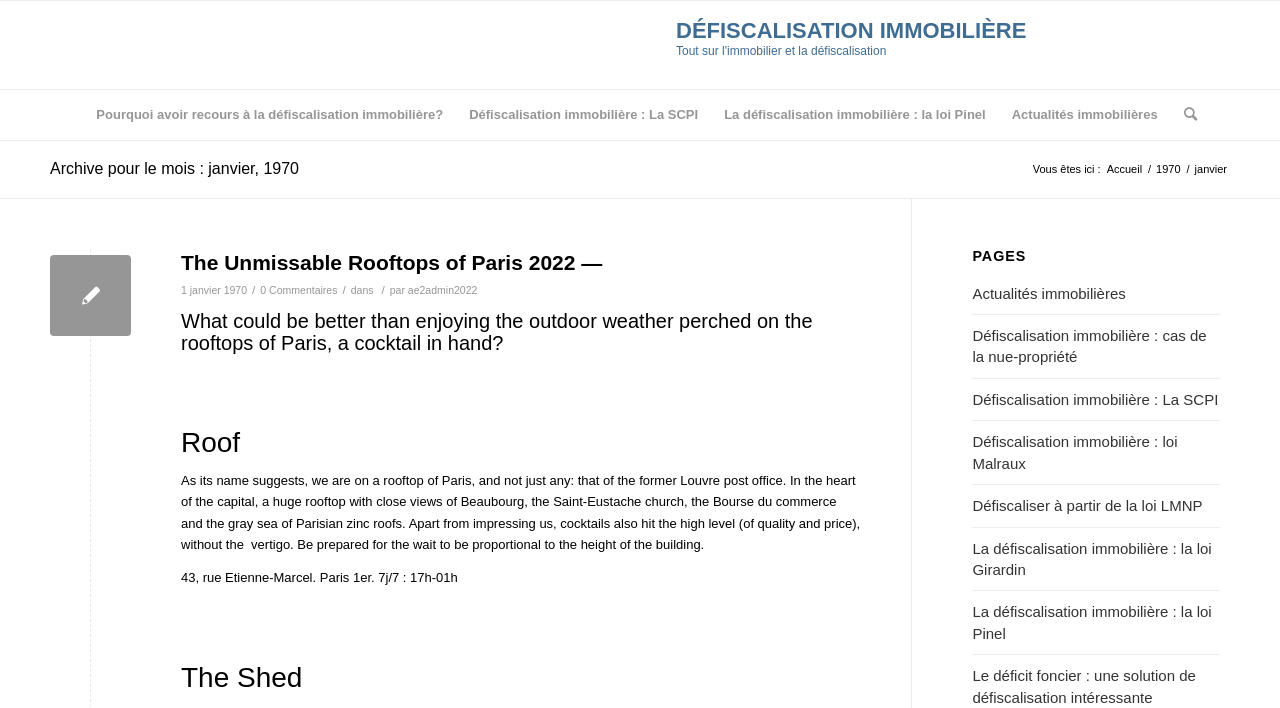Pinpoint the bounding box coordinates of the element you need to click to execute the following instruction: "Go to the homepage". The bounding box should be represented by four float numbers between 0 and 1, in the format [left, top, right, bottom].

[0.862, 0.229, 0.895, 0.251]